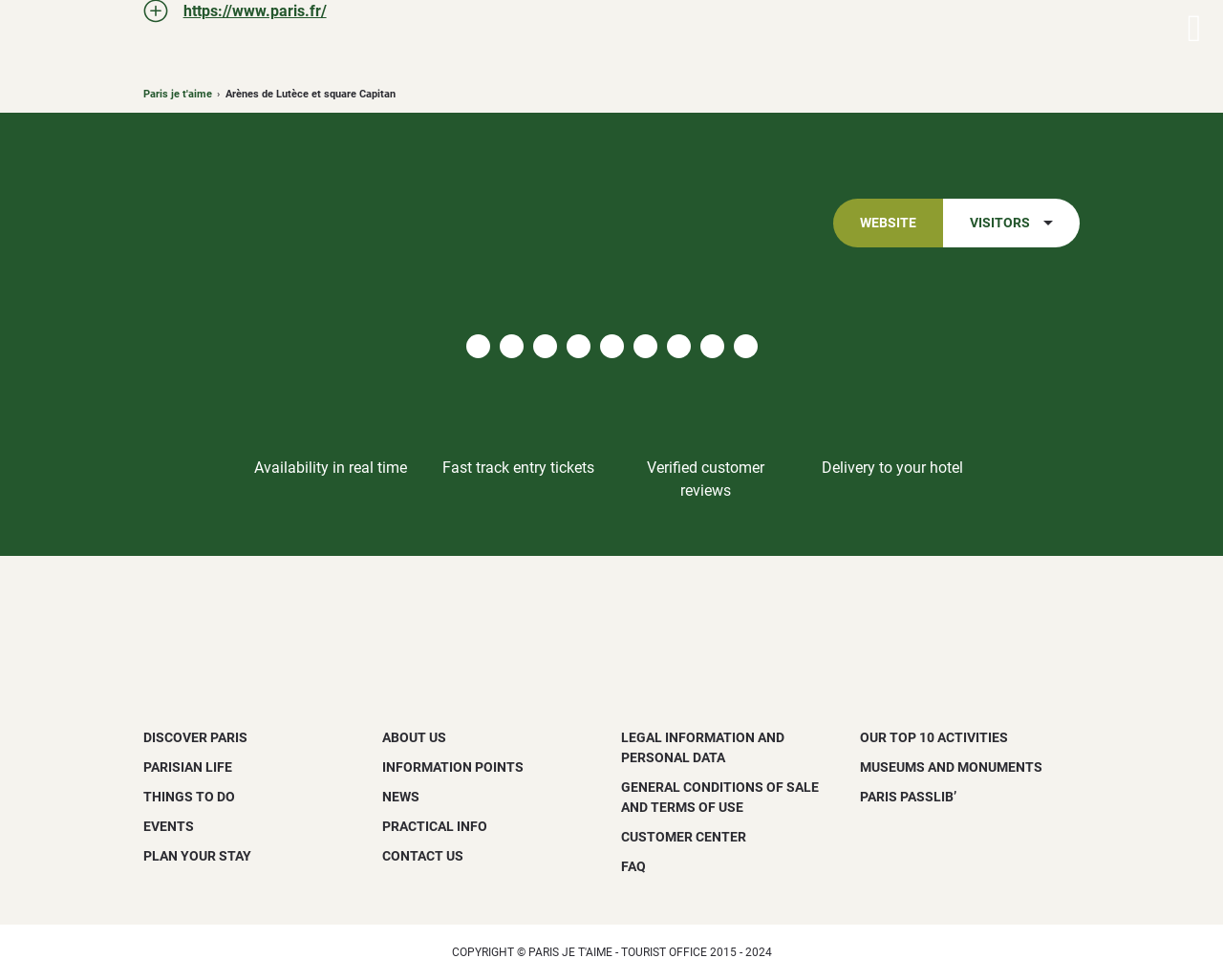What type of information is available in the 'PLAN YOUR STAY' section?
Utilize the information in the image to give a detailed answer to the question.

The 'PLAN YOUR STAY' section is likely to provide information and resources for travelers to plan their trip to Paris, including accommodation, transportation, and activity booking.